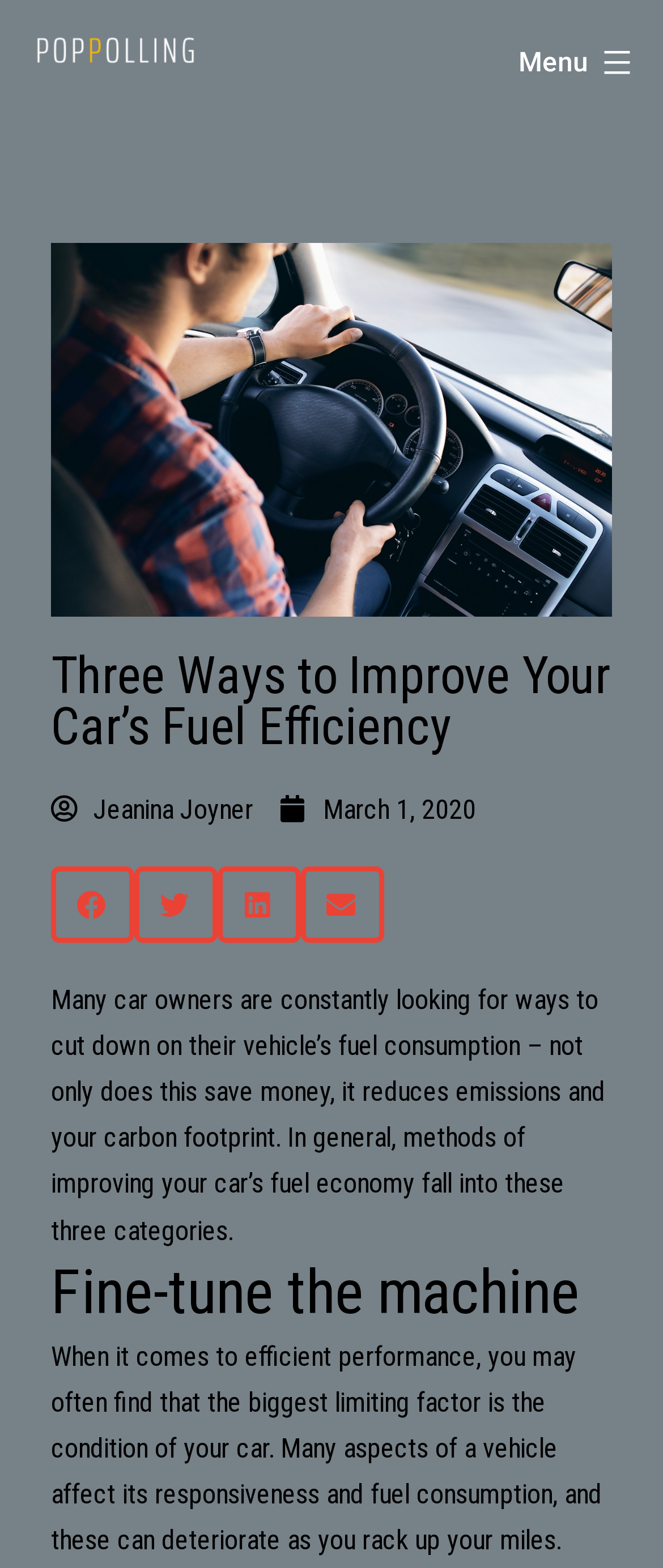How many categories of methods to improve fuel economy are mentioned?
Answer the question with a single word or phrase by looking at the picture.

Three